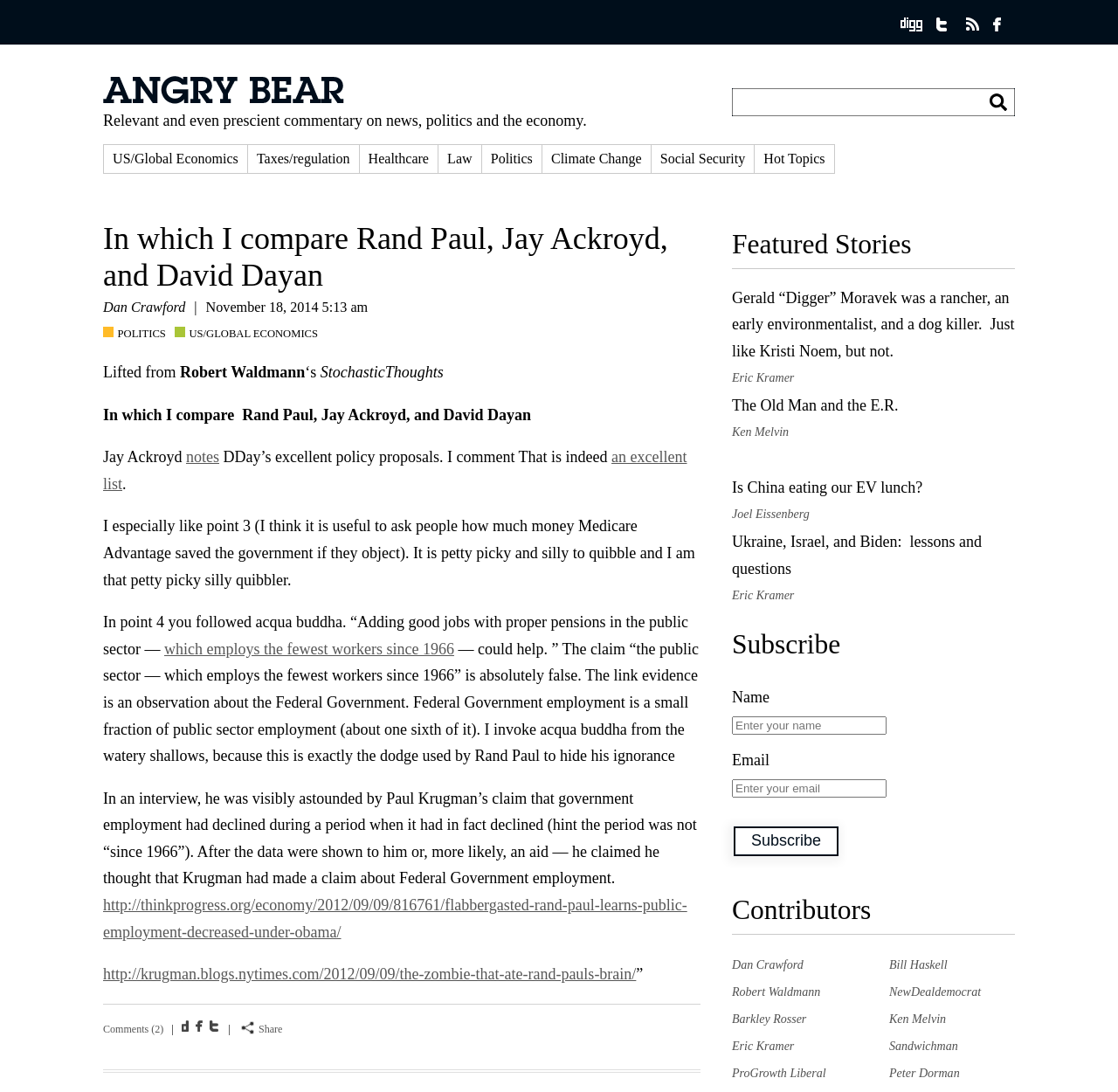How many contributors are listed?
Answer the question in a detailed and comprehensive manner.

The contributors are listed at the bottom of the webpage, and there are 10 of them. They are Dan Crawford, Robert Waldmann, Barkley Rosser, Eric Kramer, ProGrowth Liberal, Bill Haskell, NewDealdemocrat, Ken Melvin, Sandwichman, and Peter Dorman.